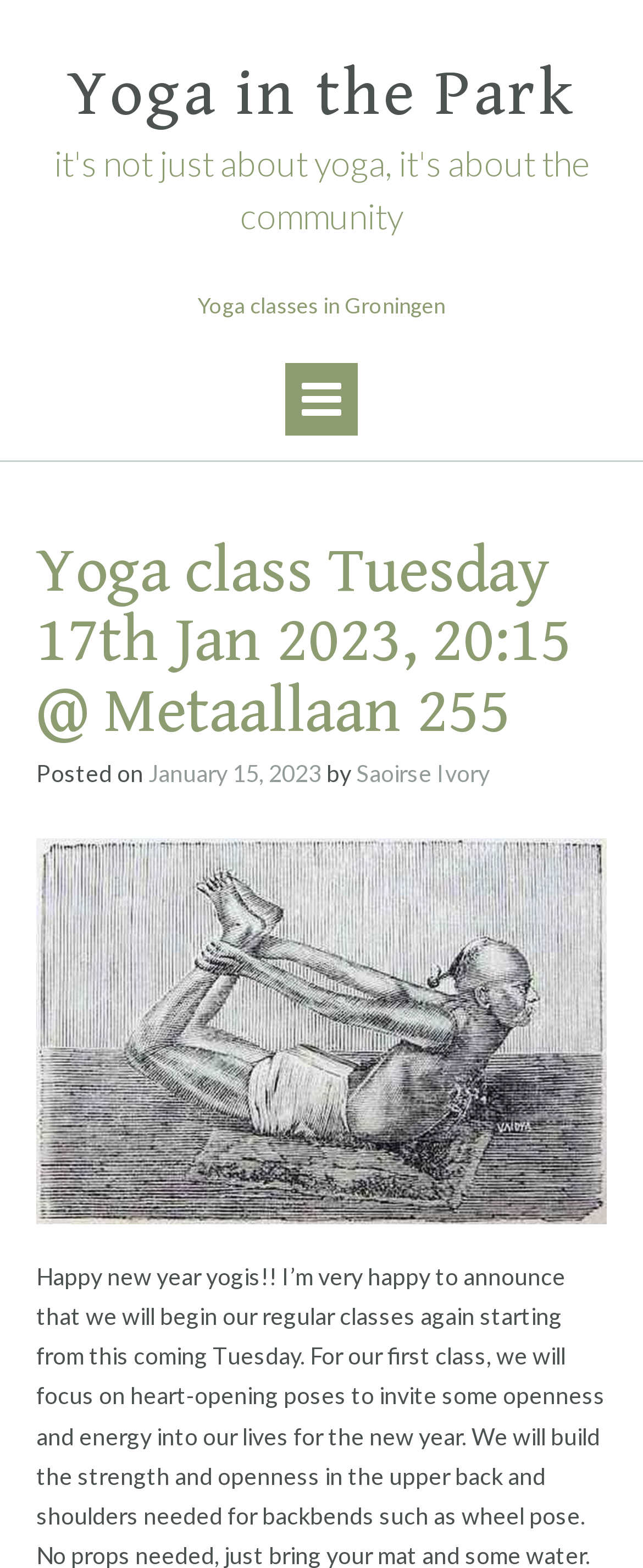Based on the image, provide a detailed response to the question:
What type of classes are offered in Groningen?

The type of classes offered in Groningen can be inferred from the text 'Yoga classes in Groningen', which is located at the top of the page and suggests that yoga classes are being offered in Groningen.